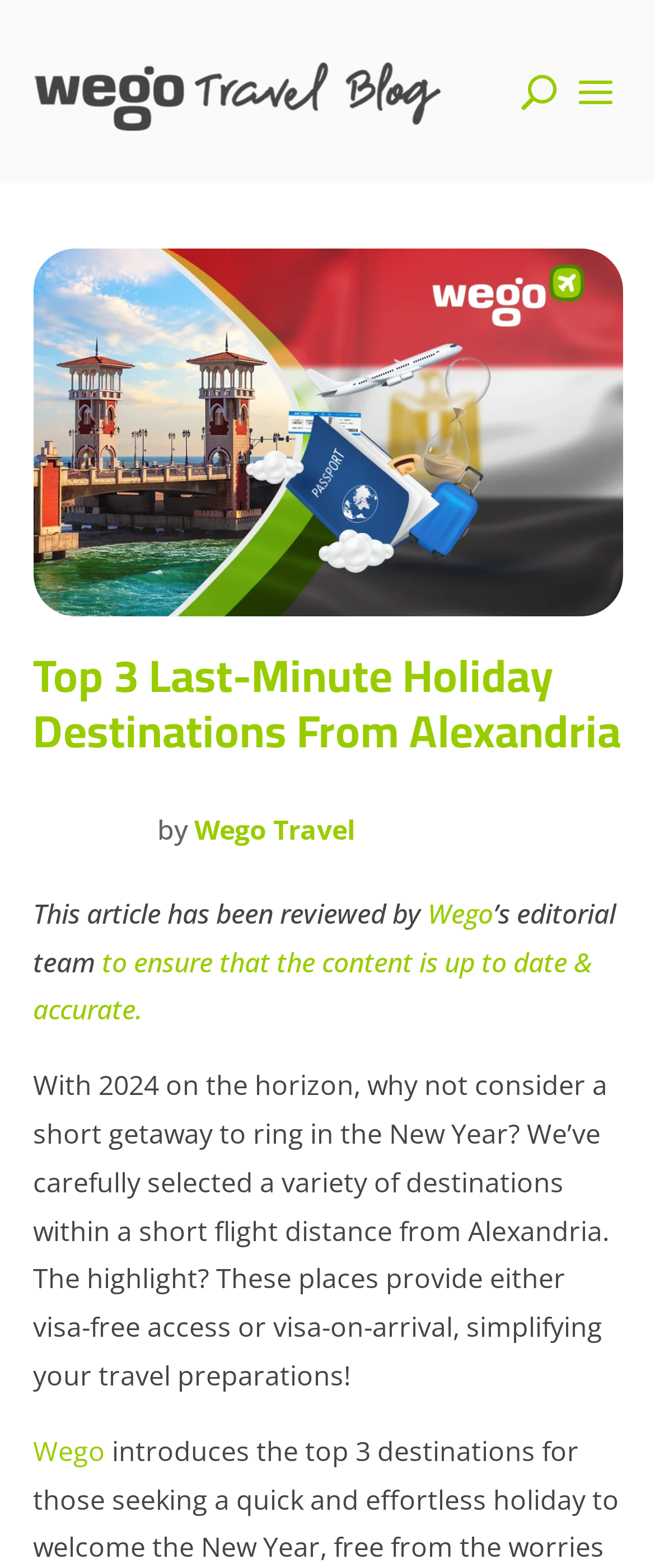Describe every aspect of the webpage in a detailed manner.

The webpage is a travel blog article titled "Top 3 Last-Minute Holiday Destinations From Alexandria" on the Wego Travel Blog. At the top left of the page, there is a link to the Wego Travel Blog, accompanied by a small image of the blog's logo. Below this, there is a larger image related to the article's title, taking up most of the top section of the page.

The article's title, "Top 3 Last-Minute Holiday Destinations From Alexandria", is displayed prominently in a heading, followed by a byline indicating that the article is written by Wego Travel. A brief description of the article's review process is provided, stating that the content has been reviewed by Wego's editorial team to ensure it is up to date and accurate.

The main content of the article begins with a paragraph of text, which introduces the idea of taking a short getaway to ring in the New Year and highlights the convenience of the selected destinations, which offer either visa-free access or visa-on-arrival. At the bottom of the page, there is a link to Wego.